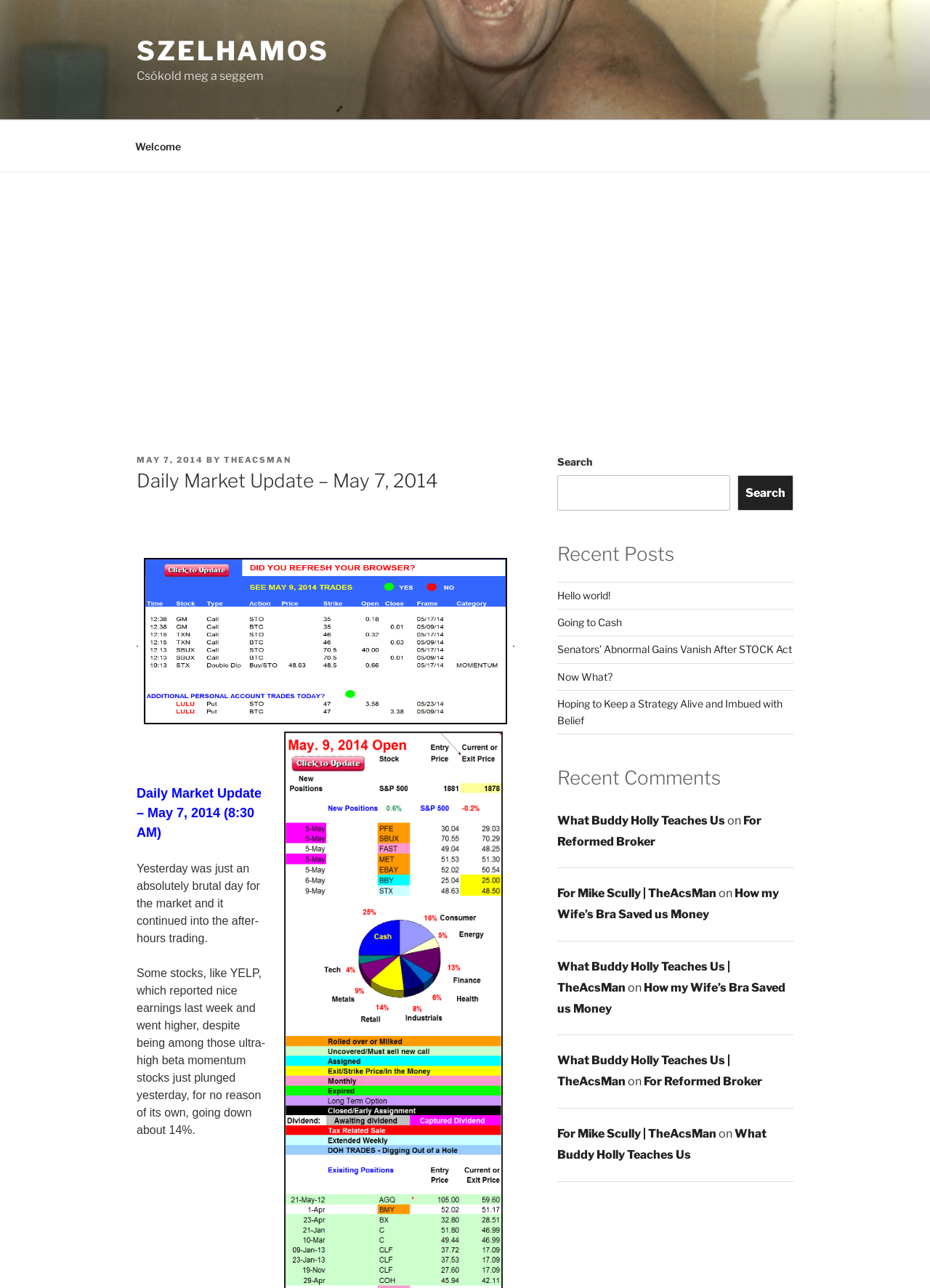Look at the image and answer the question in detail:
What are the recent posts listed in the blog sidebar?

I found the recent posts listed in the blog sidebar section, which includes links to posts such as 'Hello world!', 'Going to Cash', 'Senators’ Abnormal Gains Vanish After STOCK Act', and others.